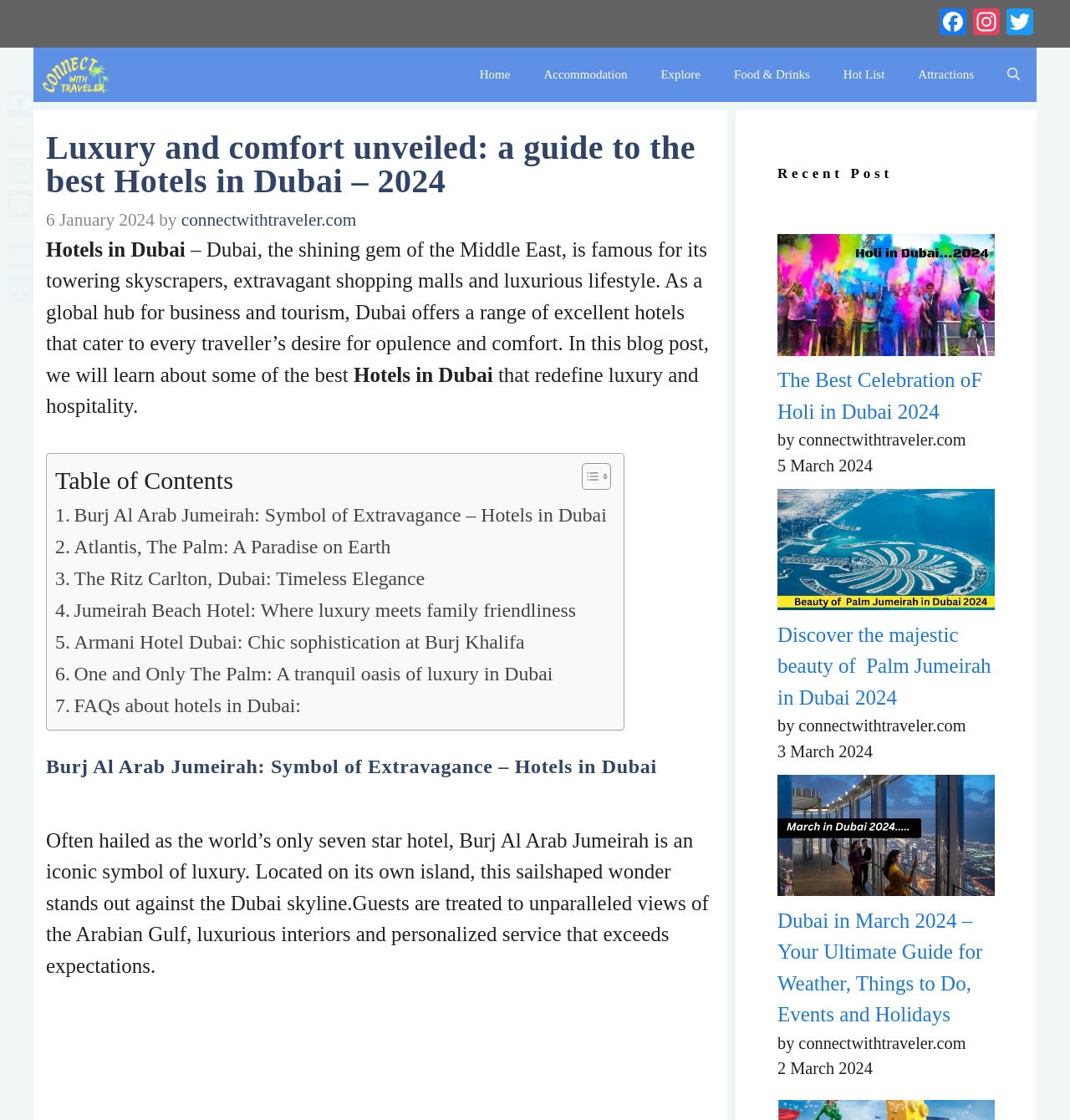Given the element description "name="s" placeholder="Search Here" title="Search for:"", identify the bounding box of the corresponding UI element.

None